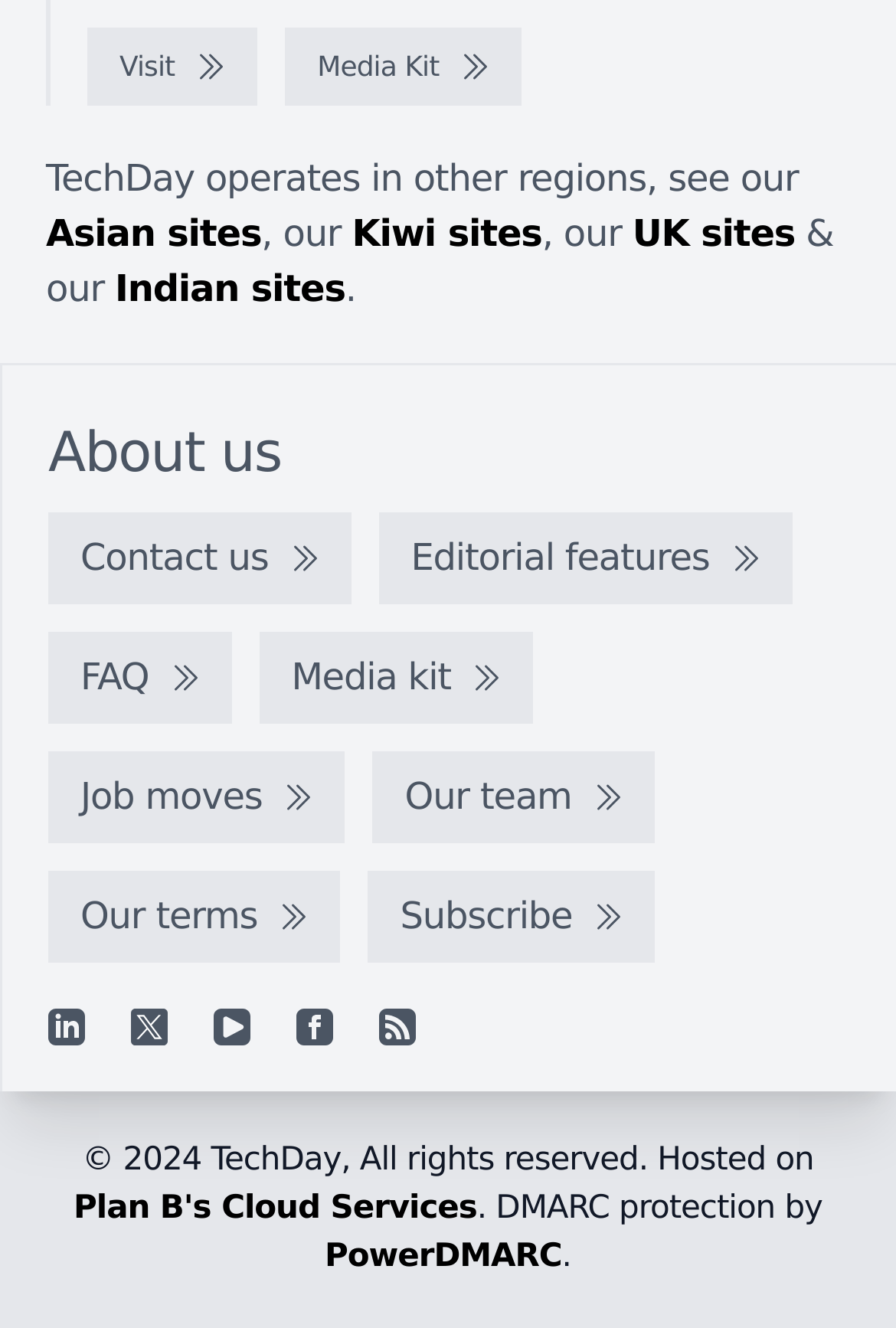Determine the bounding box coordinates in the format (top-left x, top-left y, bottom-right x, bottom-right y). Ensure all values are floating point numbers between 0 and 1. Identify the bounding box of the UI element described by: aria-label="YouTube"

[0.238, 0.76, 0.279, 0.788]